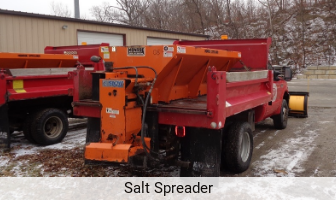Where is the equipment positioned?
Observe the image and answer the question with a one-word or short phrase response.

On the back of a truck